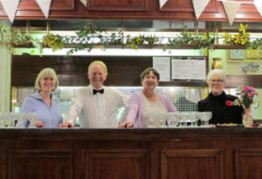Detail every visible element in the image extensively.

The image features four cheerful individuals standing behind a wooden bar, likely at a celebratory event. They are dressed in smart attire, with one man in a white shirt and bow tie, while the others wear elegant tops in various colors. The bar is adorned with glasses and a small vase of flowers, suggesting a festive atmosphere. In the background, decorative bunting and greenery add to the decor, enhancing the sense of celebration. This gathering is associated with the "Sevenoaks 60th Anniversary Ball," held on November 7, 2015, and these individuals may be committee members involved in the event, contributing to the lively and welcoming ambiance.